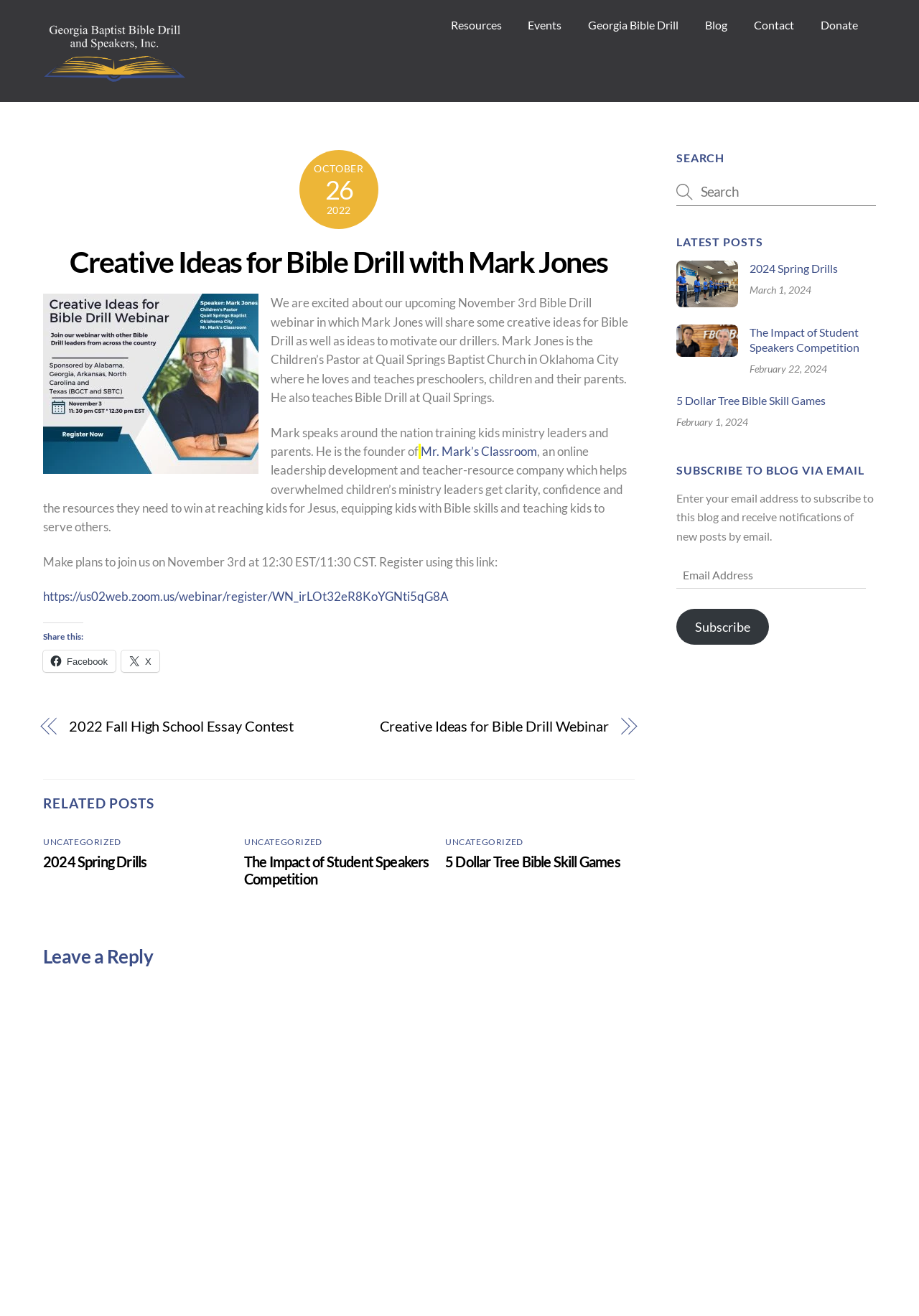Locate the bounding box coordinates of the element I should click to achieve the following instruction: "Search for a topic".

[0.736, 0.134, 0.953, 0.157]